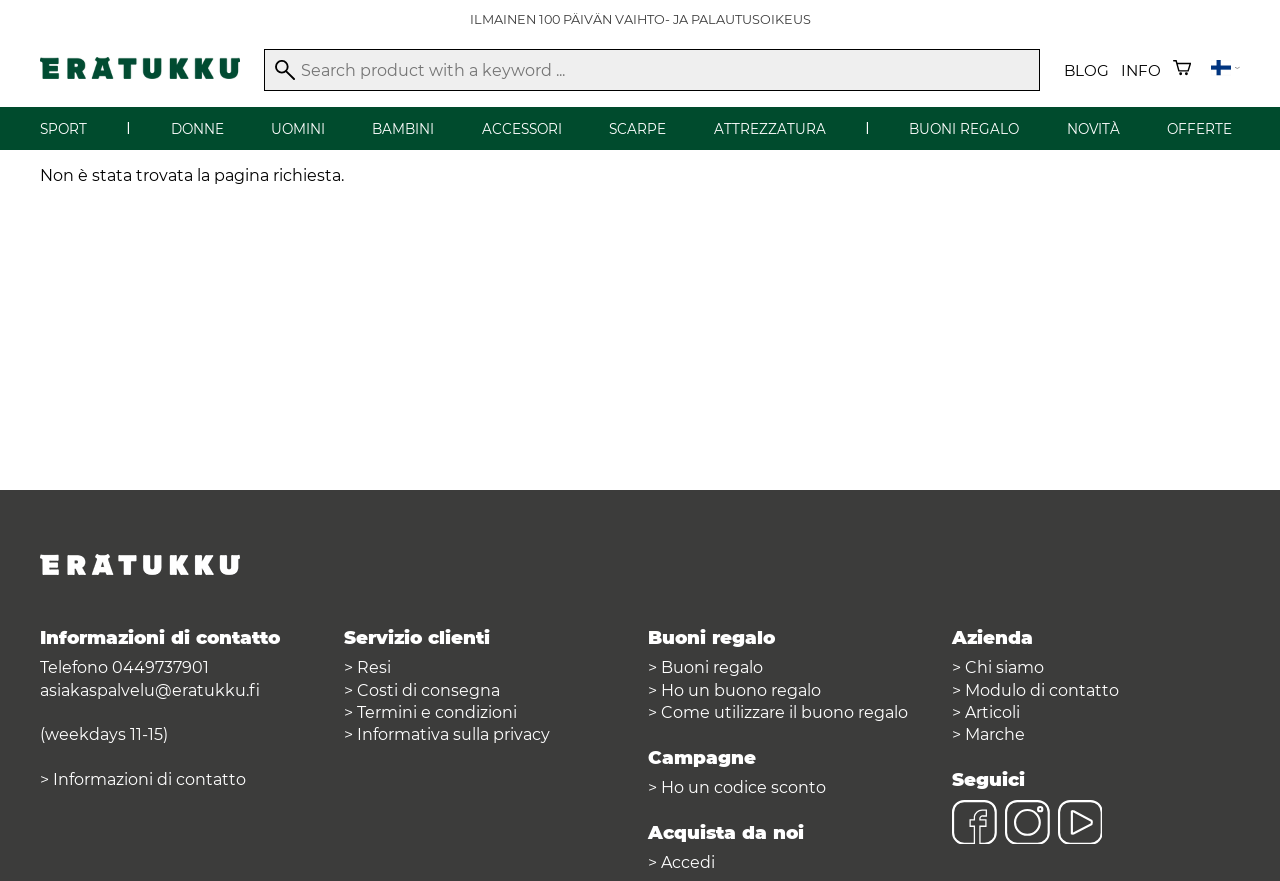Determine the bounding box coordinates for the clickable element to execute this instruction: "View carrello". Provide the coordinates as four float numbers between 0 and 1, i.e., [left, top, right, bottom].

[0.916, 0.069, 0.931, 0.09]